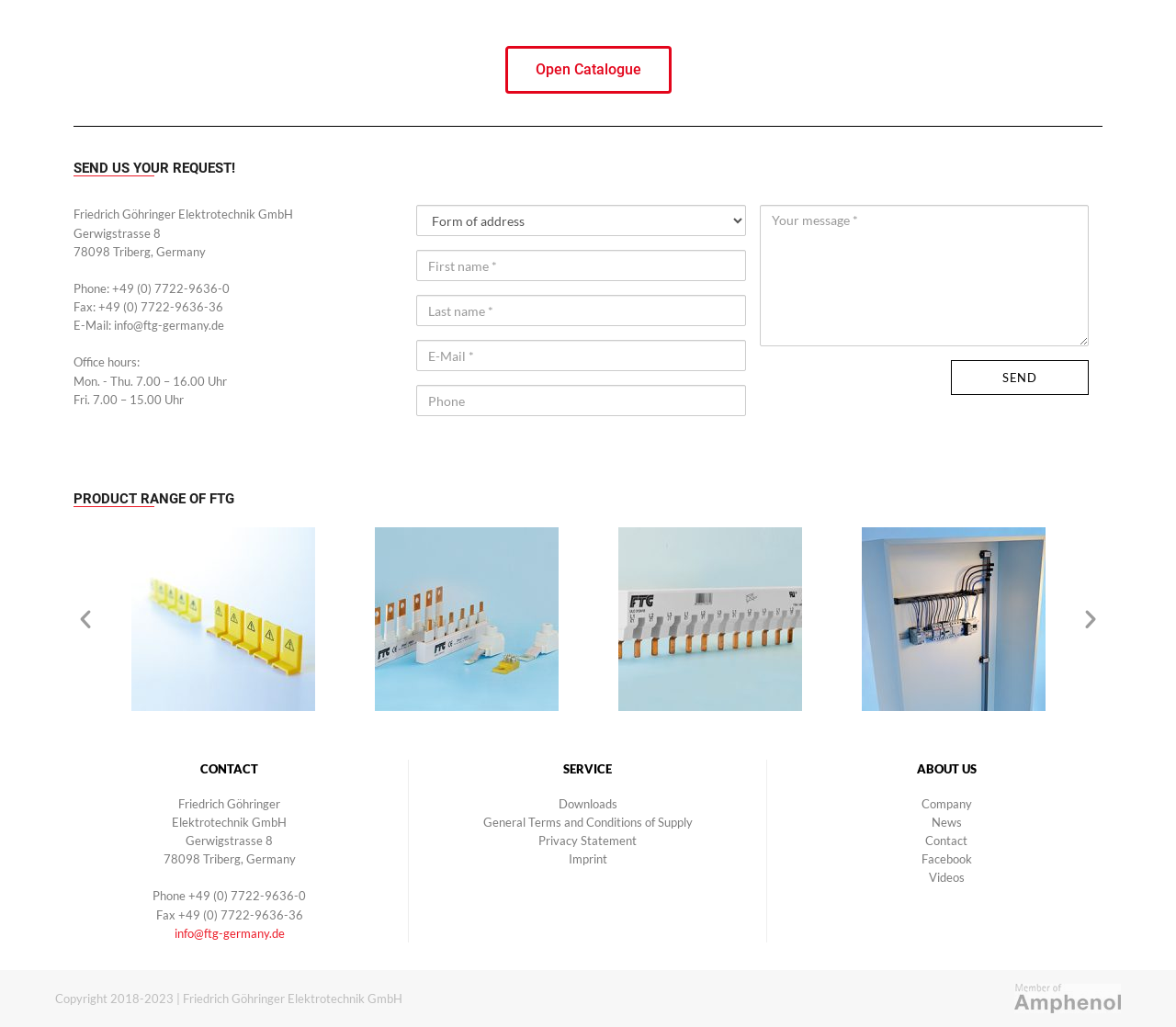Give a one-word or phrase response to the following question: What is the address of the company?

Gerwigstrasse 8, 78098 Triberg, Germany